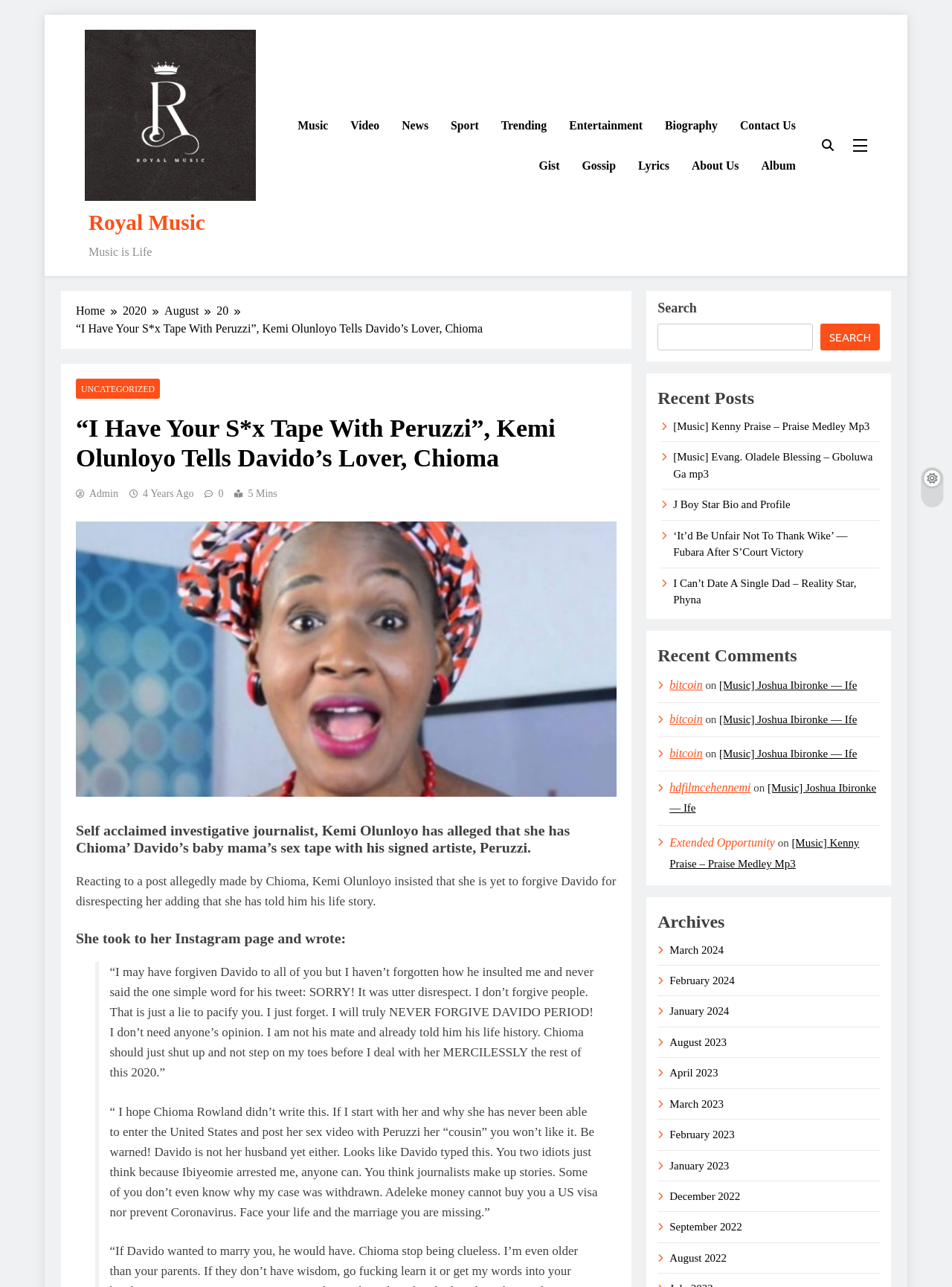Determine the bounding box coordinates for the clickable element to execute this instruction: "Read recent post about Kemi Olunloyo and Davido". Provide the coordinates as four float numbers between 0 and 1, i.e., [left, top, right, bottom].

[0.08, 0.639, 0.648, 0.665]